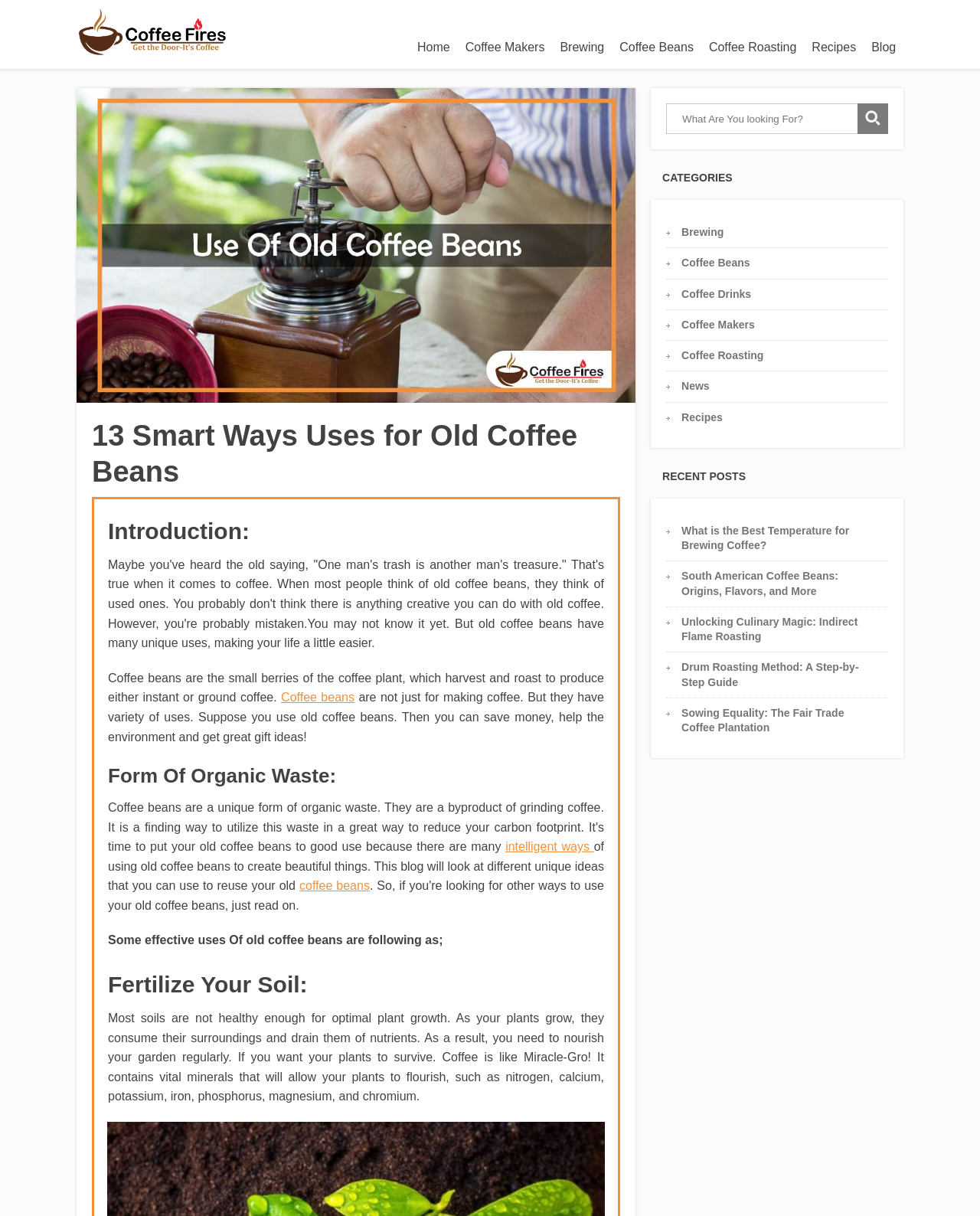Find the bounding box coordinates of the clickable element required to execute the following instruction: "Click the 'Recipes' link". Provide the coordinates as four float numbers between 0 and 1, i.e., [left, top, right, bottom].

[0.821, 0.027, 0.881, 0.051]